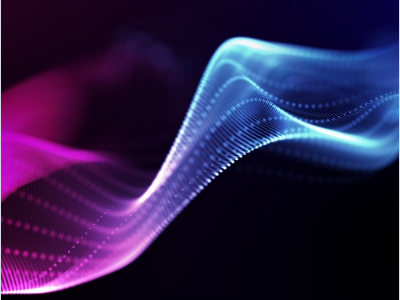What concept is the image a metaphor for?
We need a detailed and exhaustive answer to the question. Please elaborate.

The caption states that the visuals can be seen as a metaphor for the innovative advancements in materials science, where designs are being developed to enhance interaction through tactile feedback and energy harvesting processes.